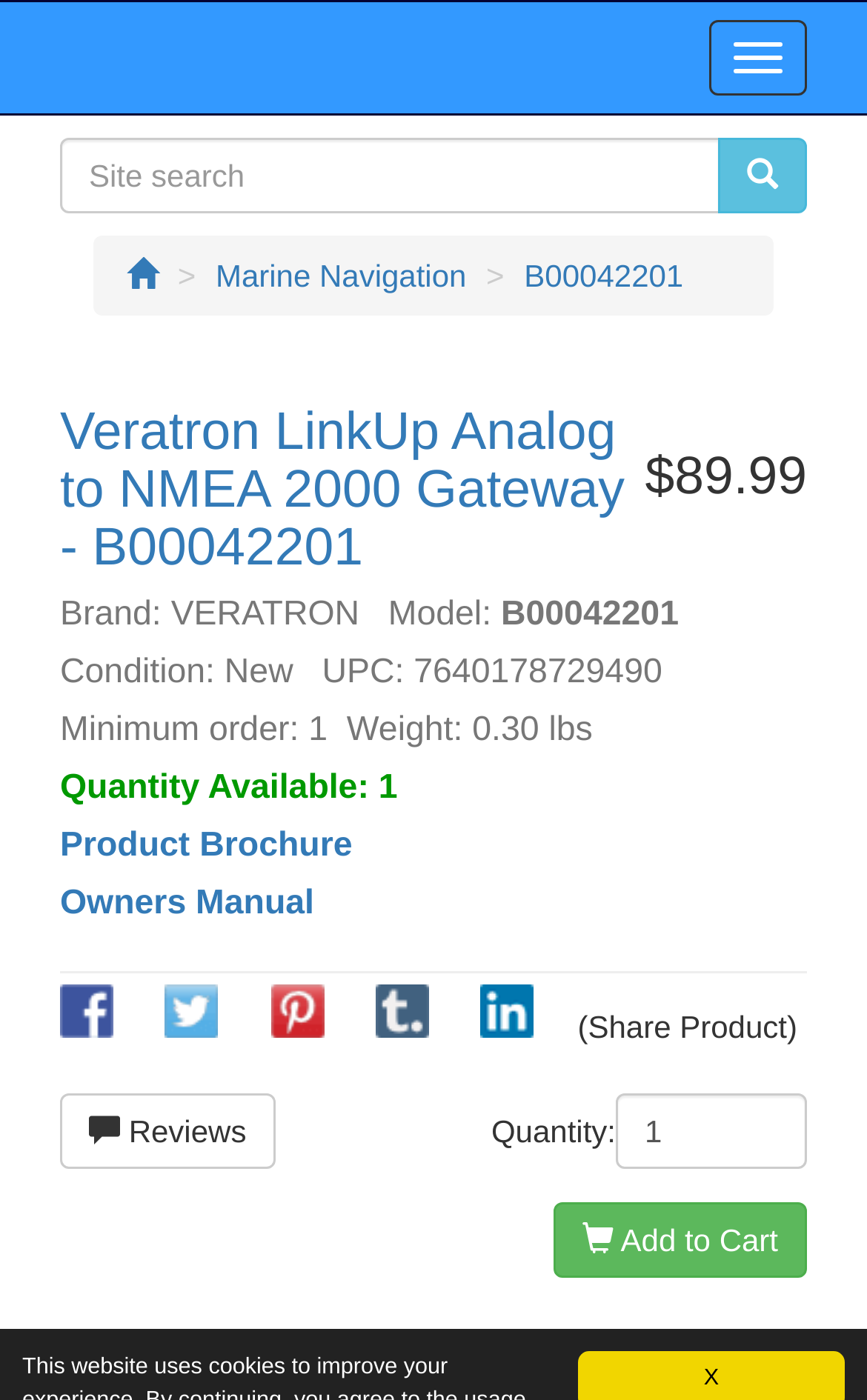What is the price of the Veratron LinkUp Analog to NMEA 2000 Gateway?
Using the image as a reference, give an elaborate response to the question.

The price of the Veratron LinkUp Analog to NMEA 2000 Gateway is mentioned in the heading element with the text '$89.99'.